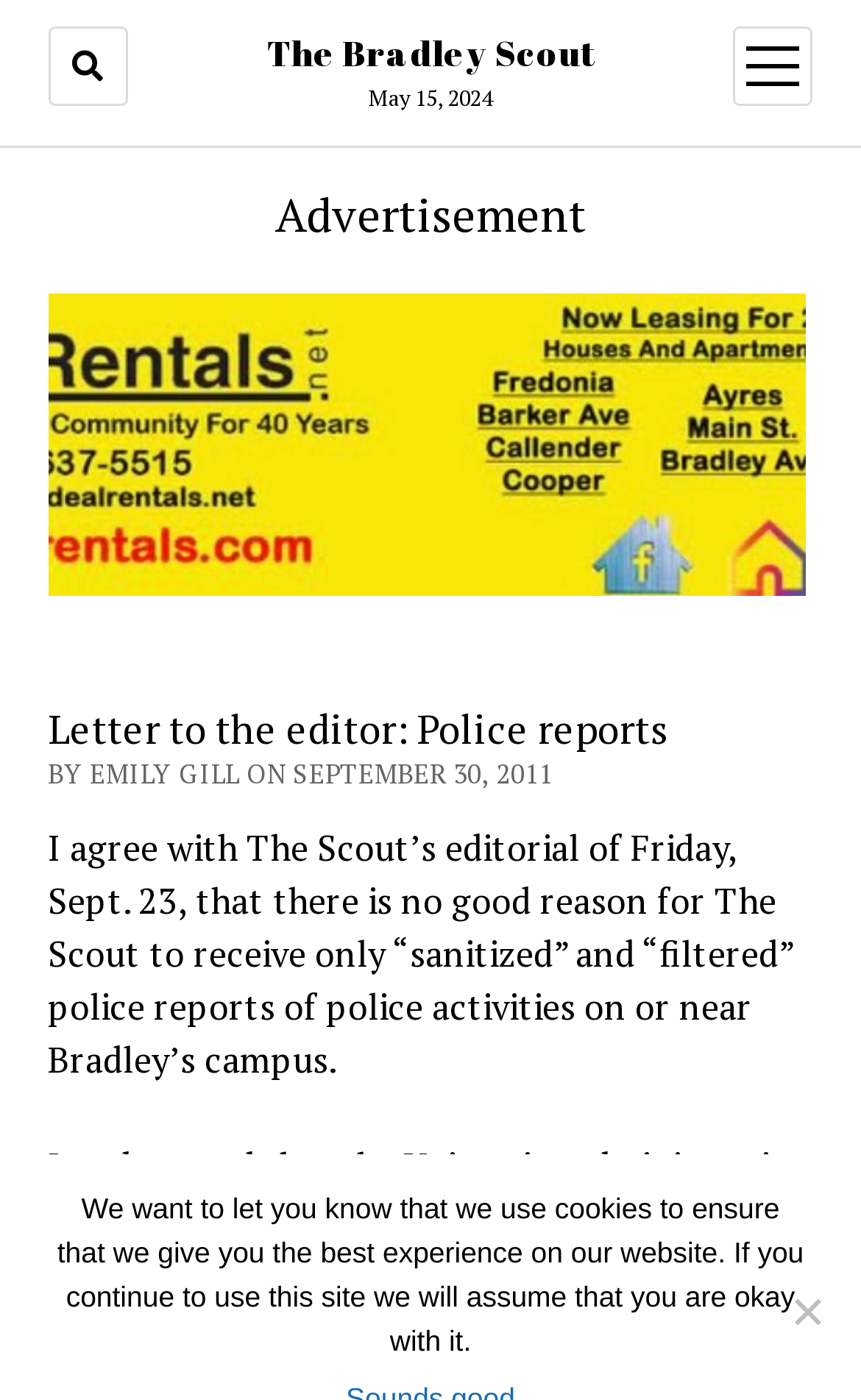Provide the bounding box coordinates of the HTML element described by the text: "The Bradley Scout".

[0.31, 0.02, 0.69, 0.055]